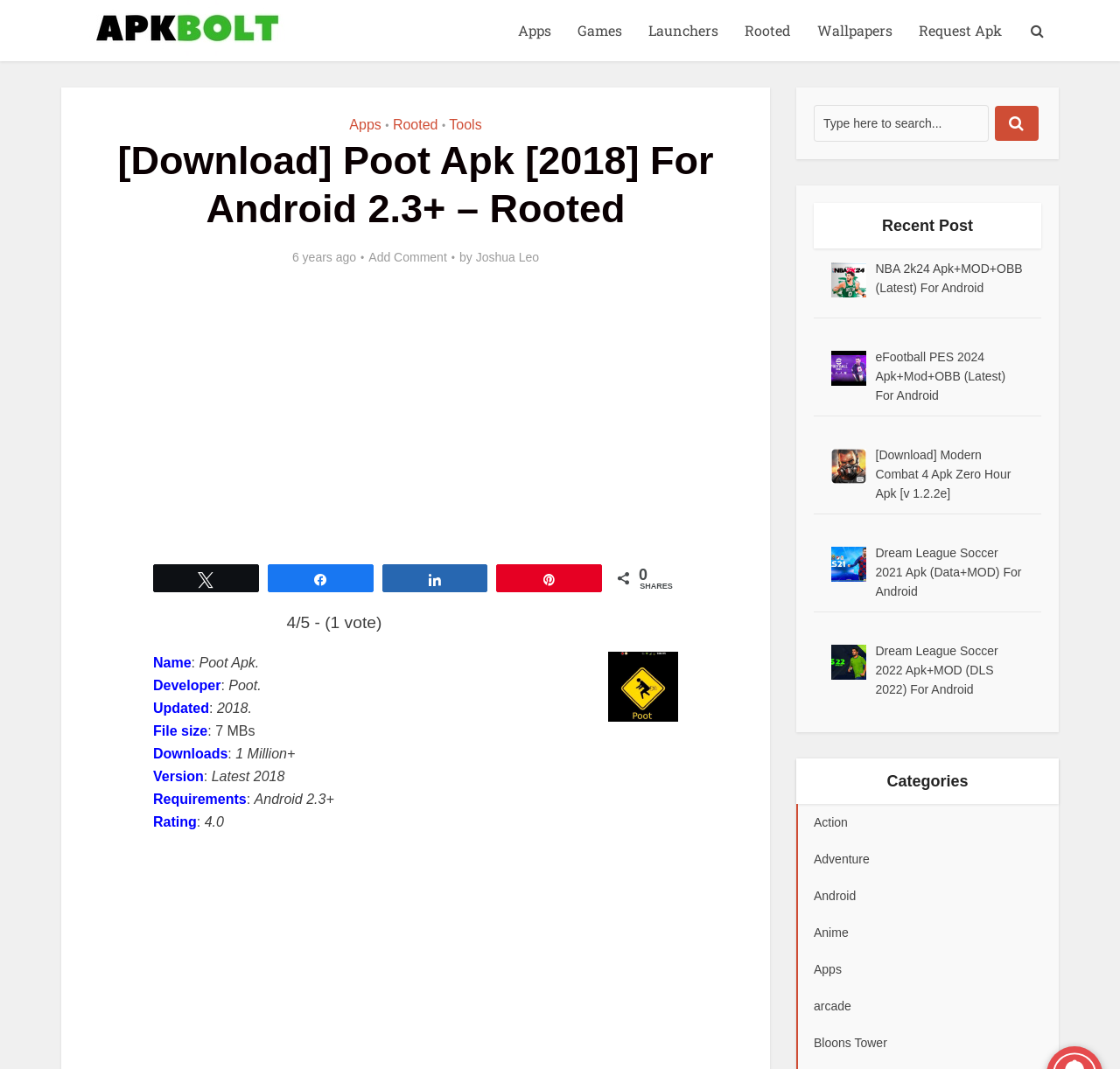Could you specify the bounding box coordinates for the clickable section to complete the following instruction: "Share on Twitter"?

[0.138, 0.529, 0.23, 0.553]